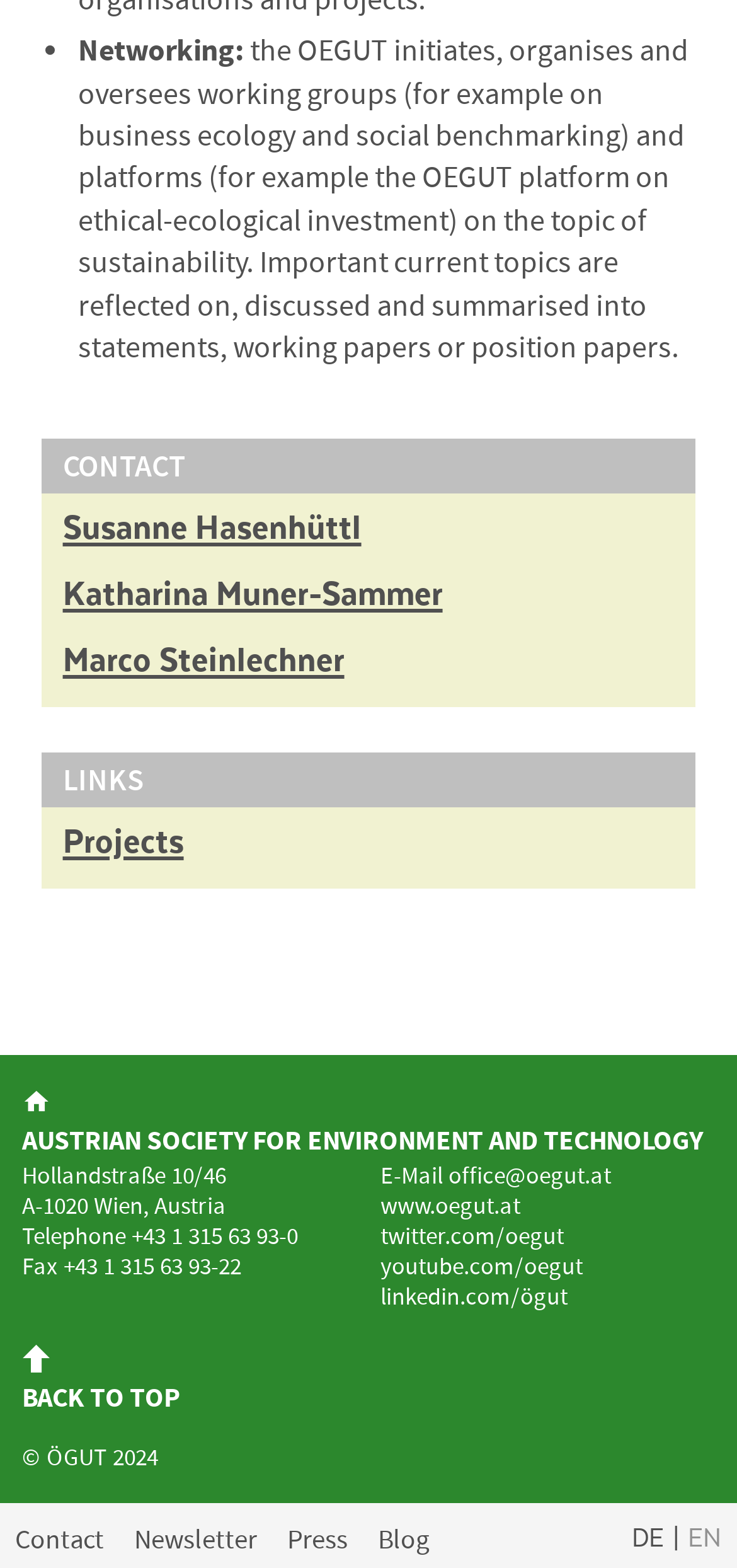What is the language of the webpage?
Please provide a comprehensive answer based on the information in the image.

I found the answer by looking at the StaticText element with the text 'EN' which is located at the bottom right corner of the page.